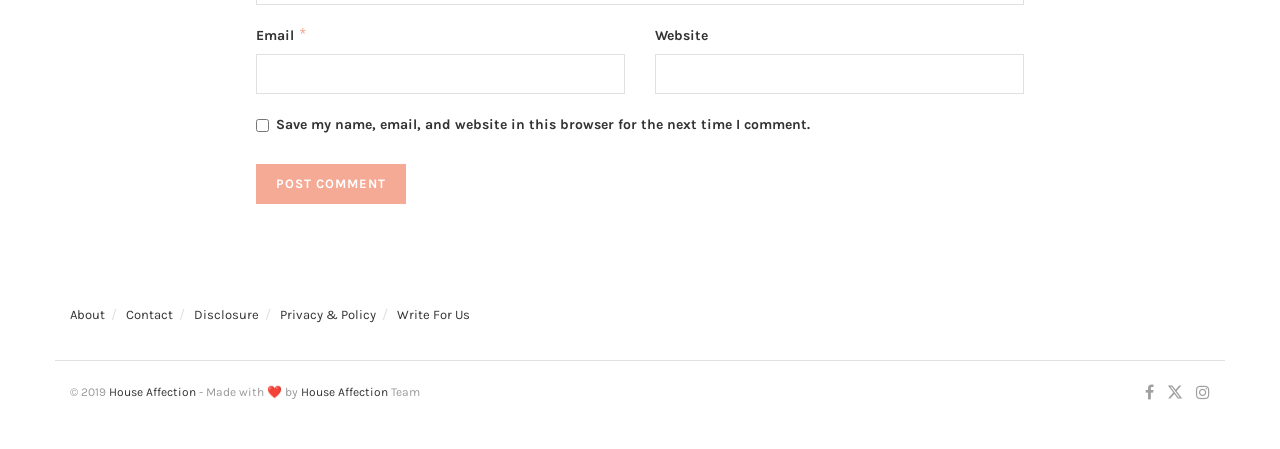Please find the bounding box for the UI element described by: "parent_node: Email * aria-describedby="email-notes" name="email"".

[0.2, 0.13, 0.488, 0.219]